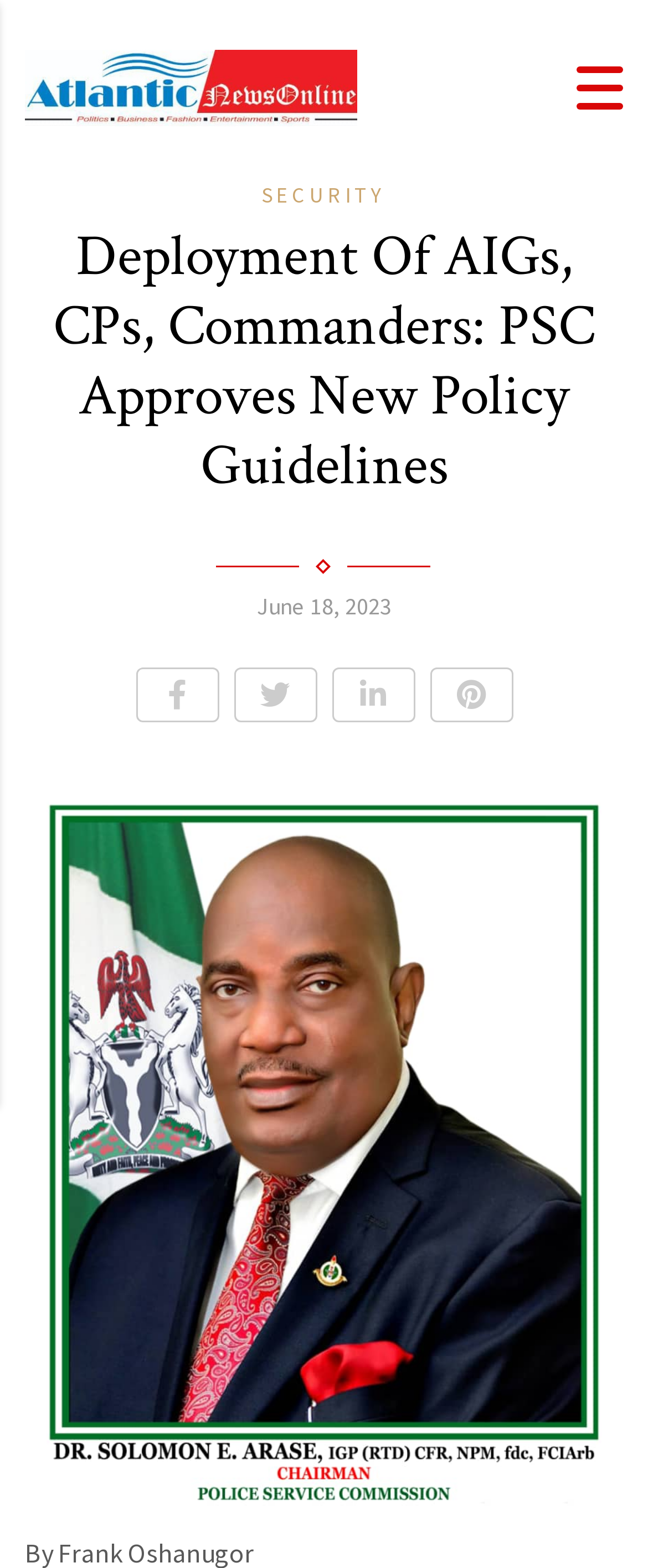Determine the bounding box coordinates (top-left x, top-left y, bottom-right x, bottom-right y) of the UI element described in the following text: Security

[0.403, 0.116, 0.597, 0.134]